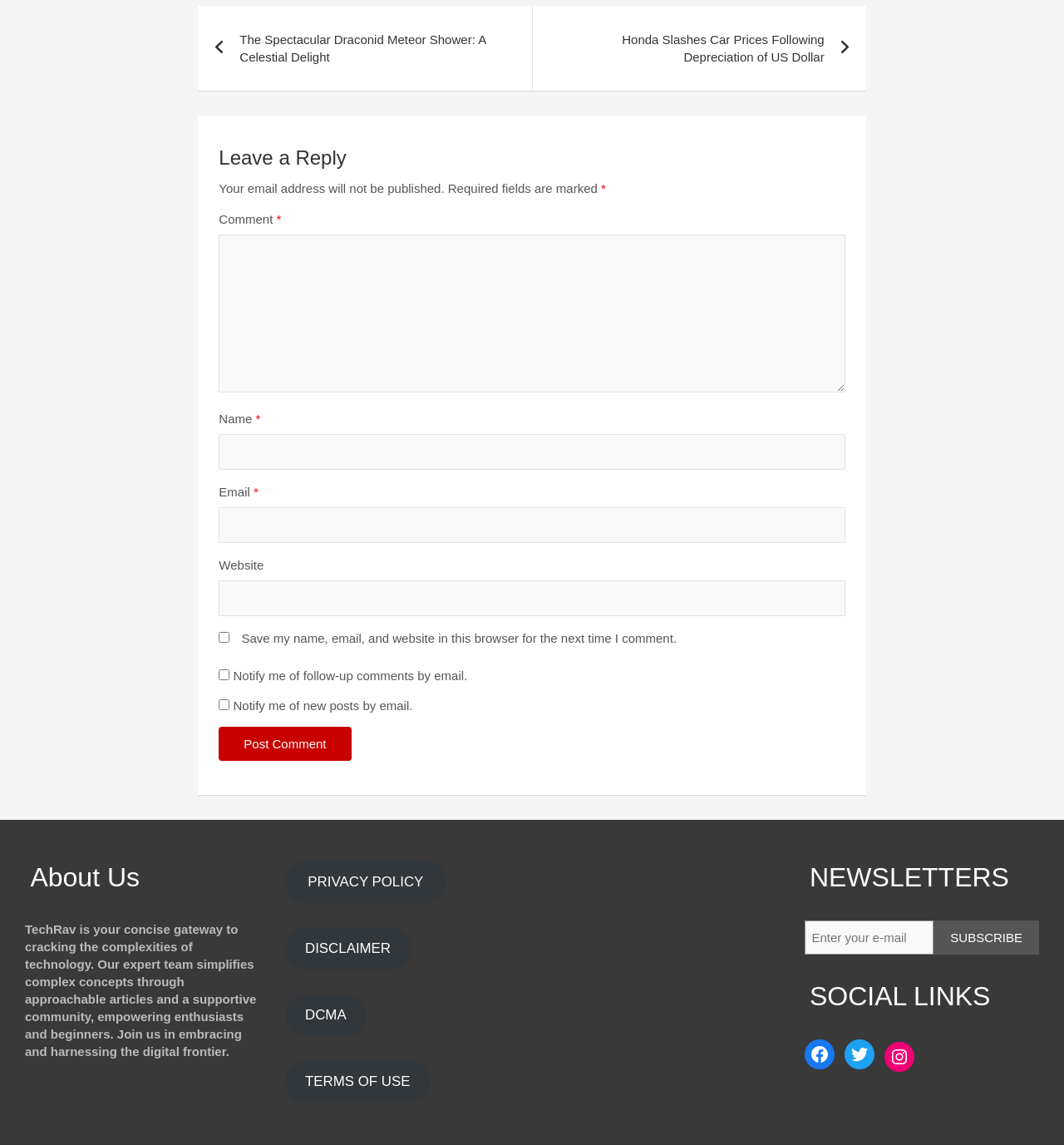How many social media links are available?
Using the screenshot, give a one-word or short phrase answer.

3